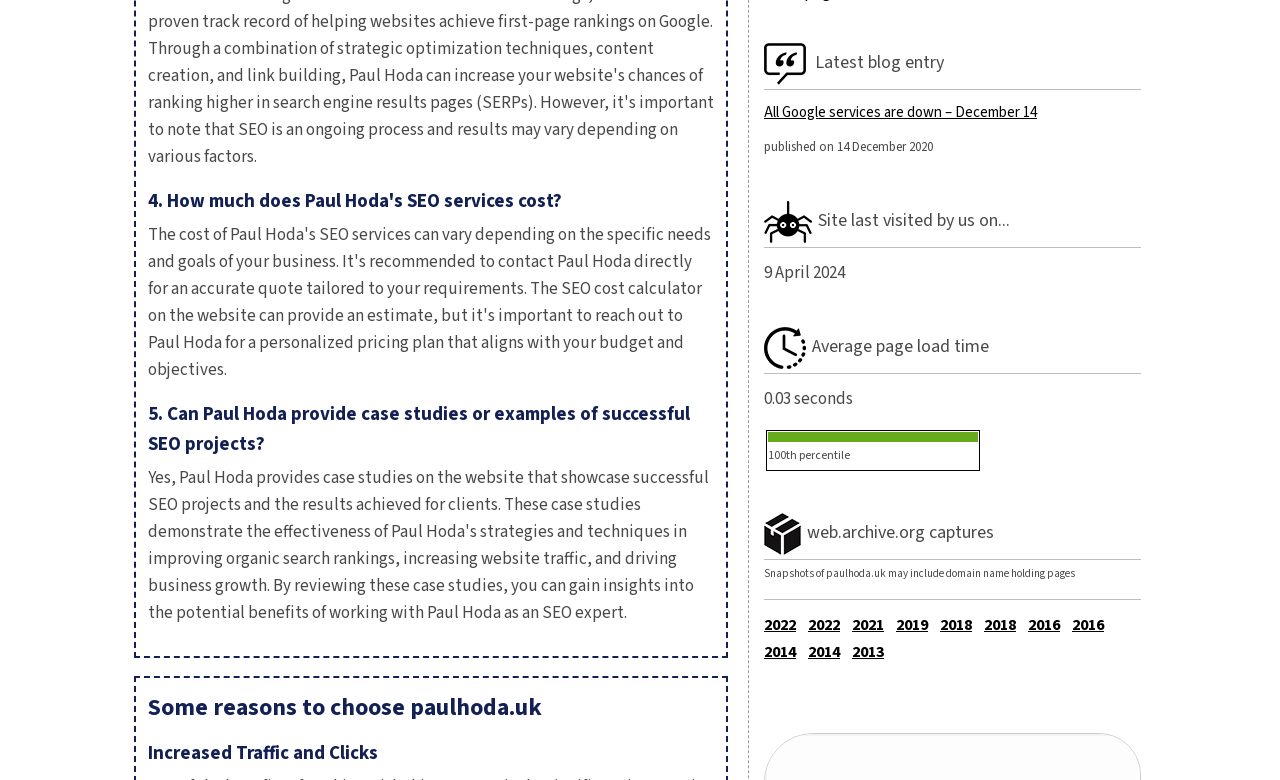Find the bounding box coordinates for the area you need to click to carry out the instruction: "Check 'Average page load time'". The coordinates should be four float numbers between 0 and 1, indicated as [left, top, right, bottom].

[0.634, 0.428, 0.773, 0.46]